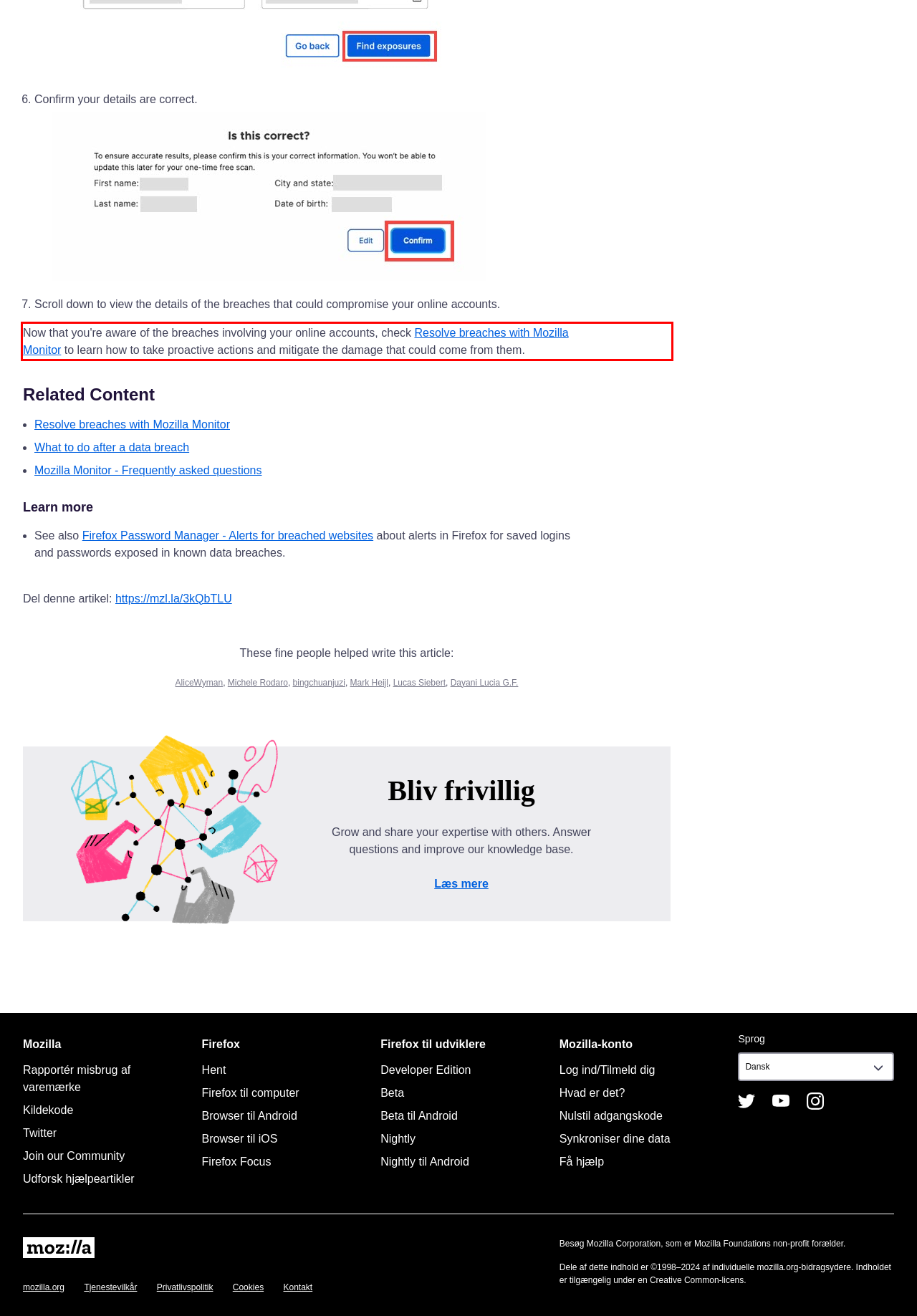Please extract the text content from the UI element enclosed by the red rectangle in the screenshot.

Now that you're aware of the breaches involving your online accounts, check Resolve breaches with Mozilla Monitor to learn how to take proactive actions and mitigate the damage that could come from them.